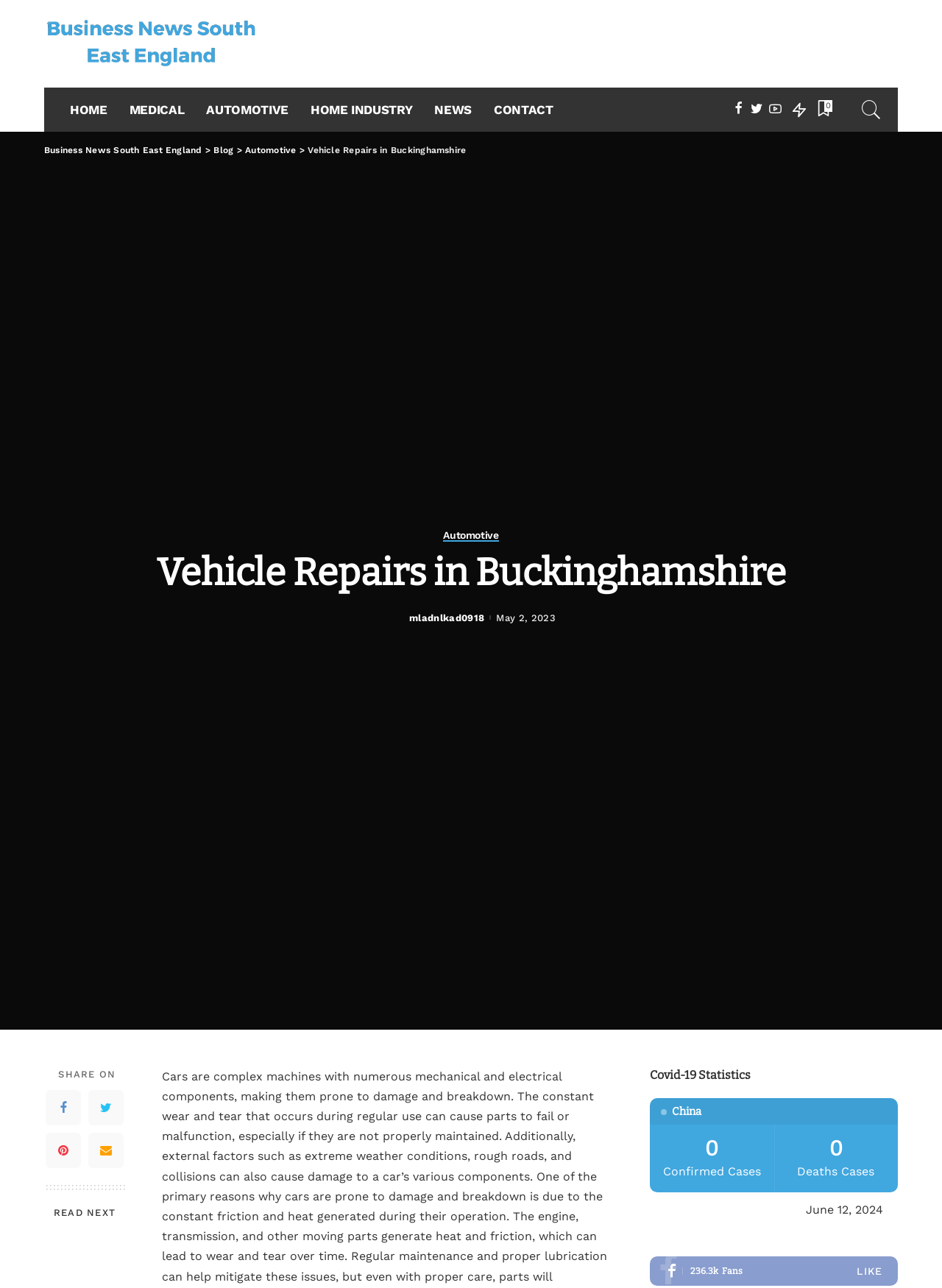Find and specify the bounding box coordinates that correspond to the clickable region for the instruction: "Click on Facebook".

[0.69, 0.976, 0.953, 0.999]